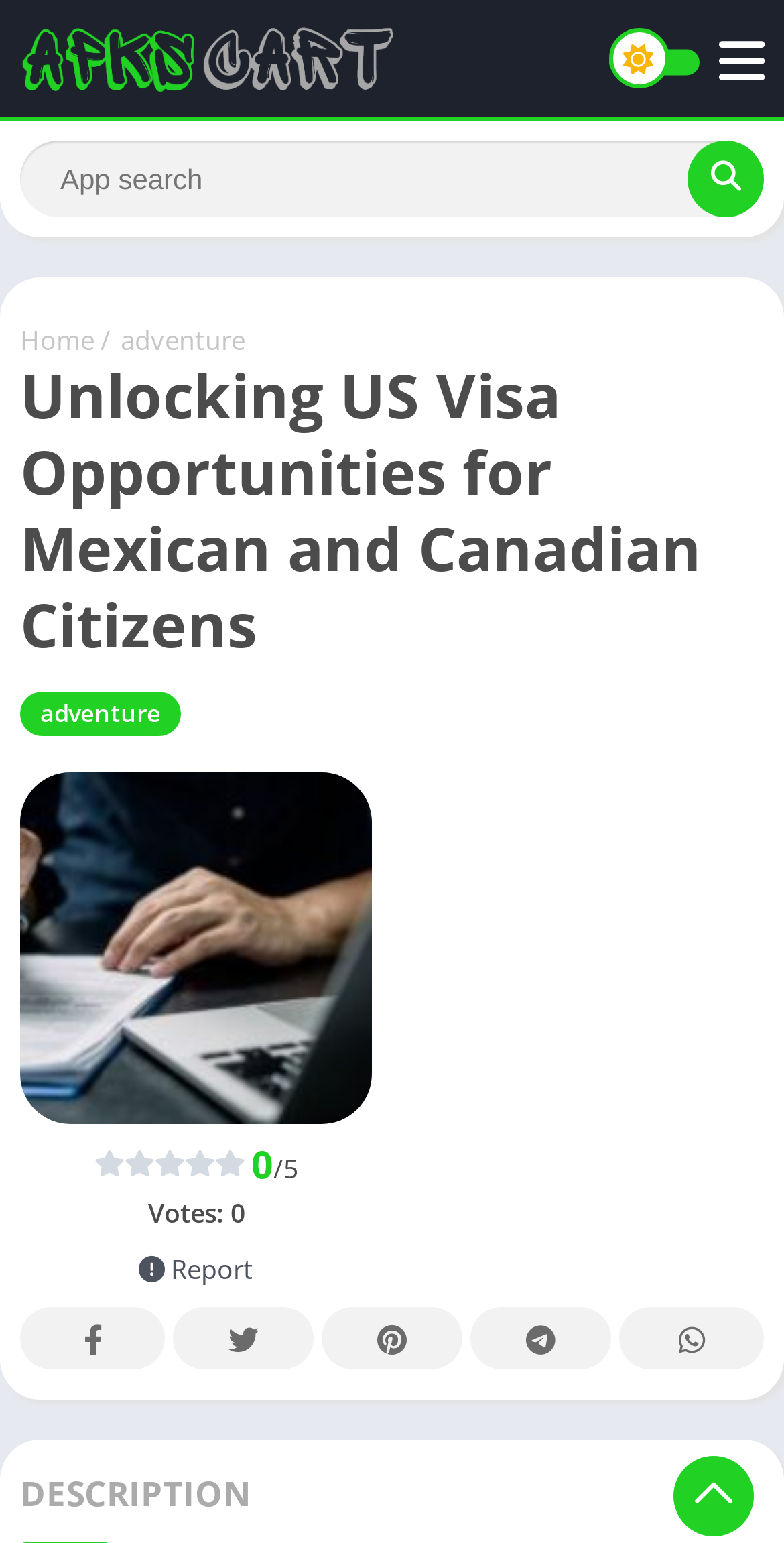Identify the bounding box coordinates of the region I need to click to complete this instruction: "Search for something".

[0.026, 0.091, 0.974, 0.141]